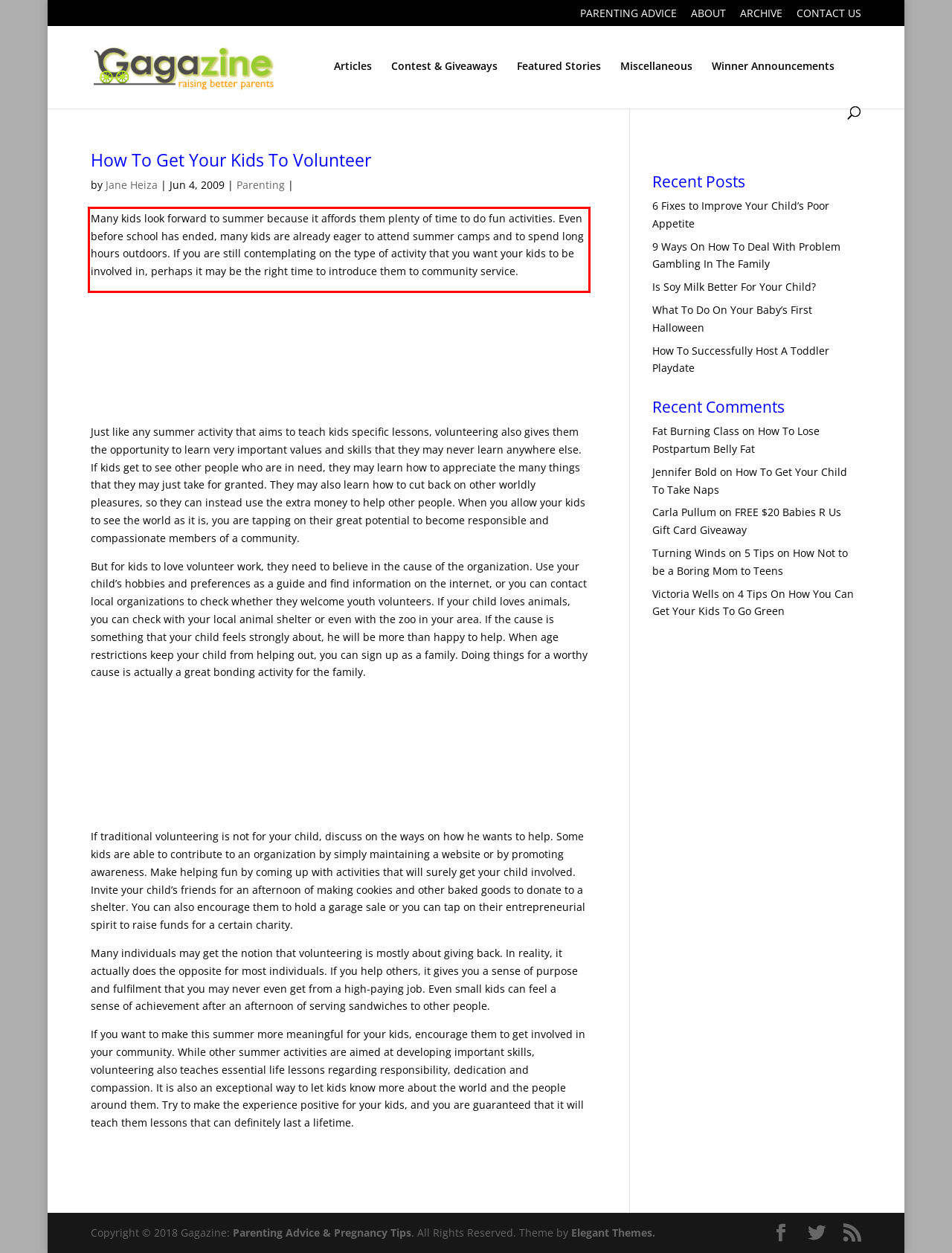Examine the webpage screenshot, find the red bounding box, and extract the text content within this marked area.

Many kids look forward to summer because it affords them plenty of time to do fun activities. Even before school has ended, many kids are already eager to attend summer camps and to spend long hours outdoors. If you are still contemplating on the type of activity that you want your kids to be involved in, perhaps it may be the right time to introduce them to community service.